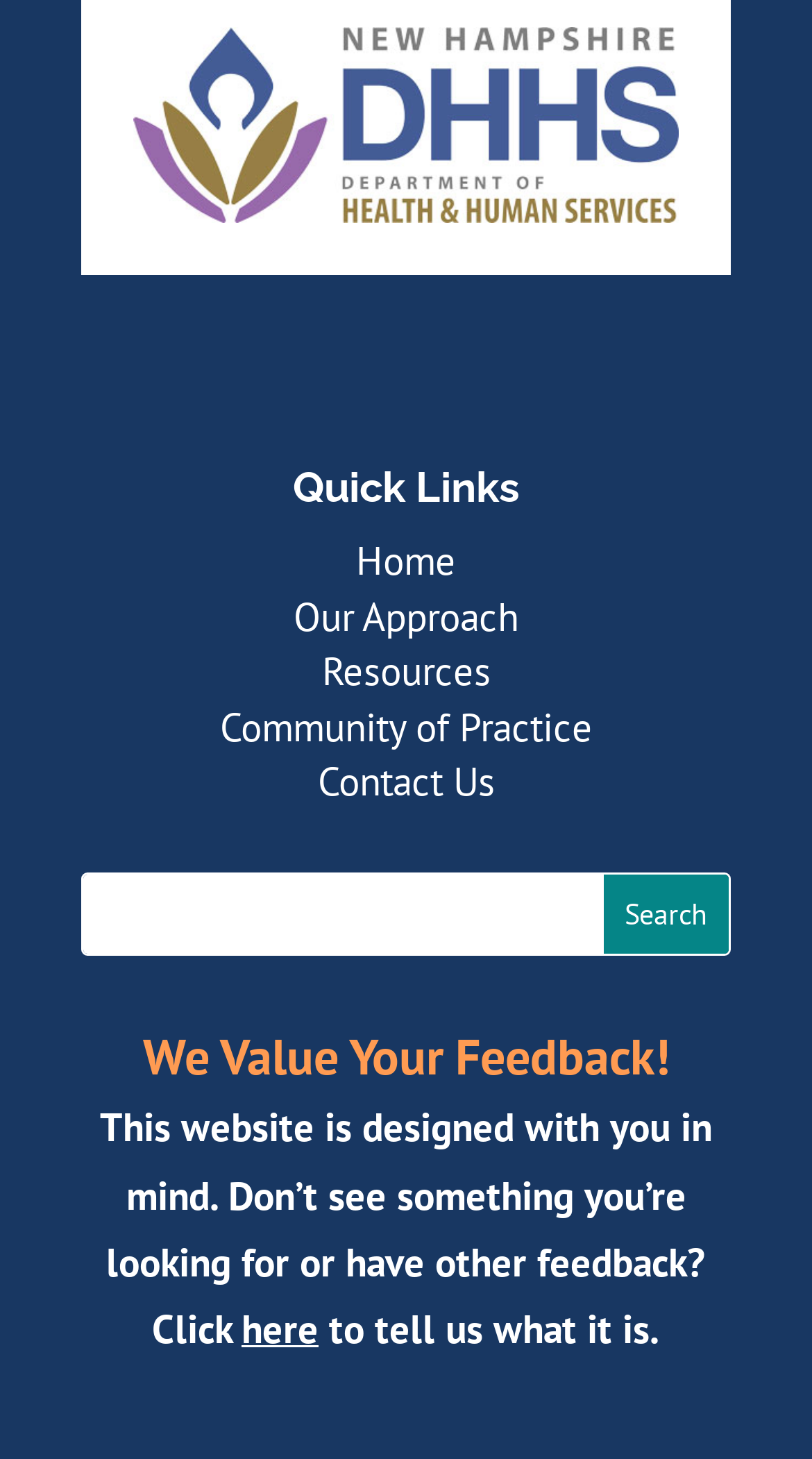Please identify the bounding box coordinates of the element on the webpage that should be clicked to follow this instruction: "Click on Home". The bounding box coordinates should be given as four float numbers between 0 and 1, formatted as [left, top, right, bottom].

[0.438, 0.367, 0.562, 0.401]